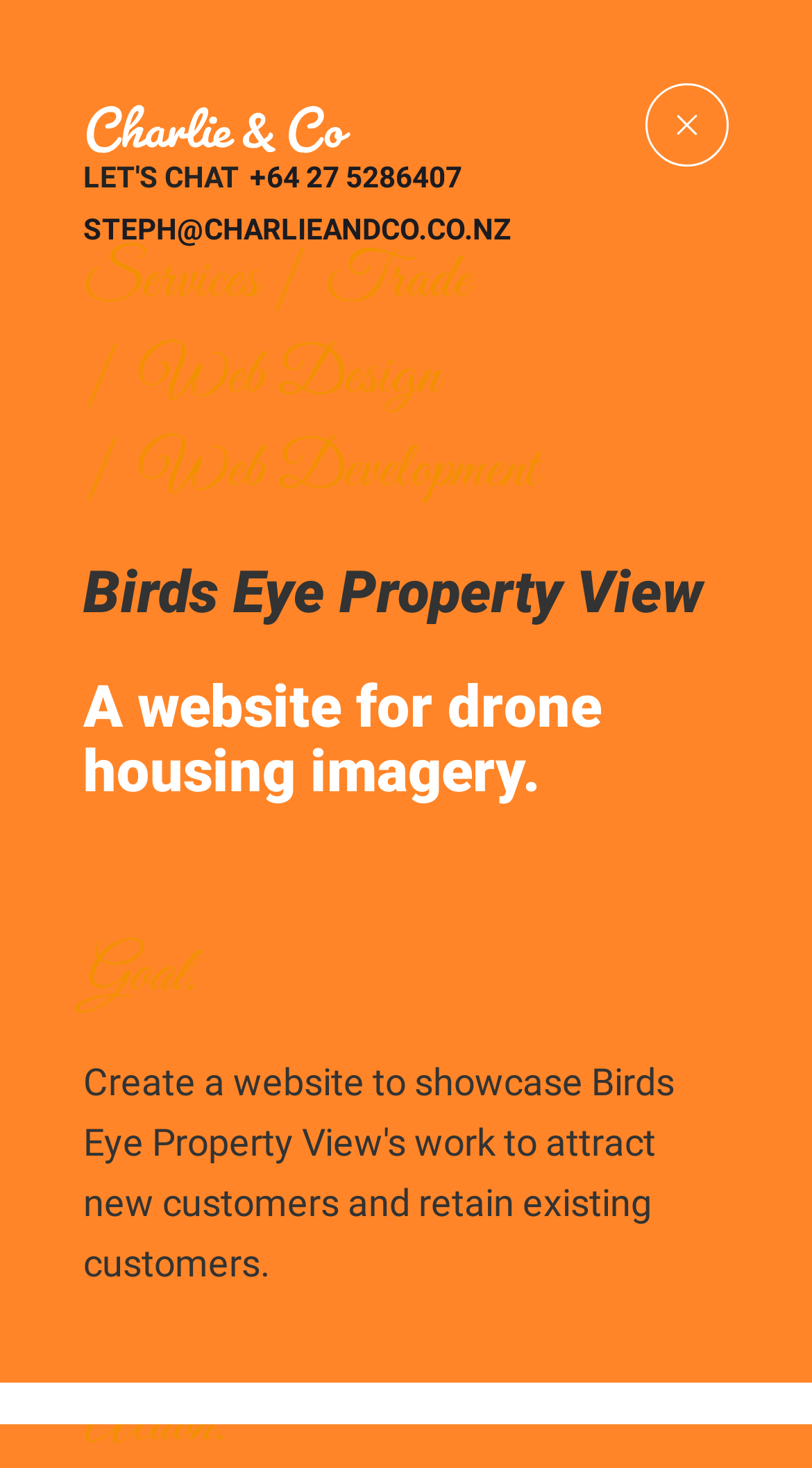Generate a comprehensive description of the contents of the webpage.

The webpage is titled "Birds Eye Property View - Charlie & Co" and appears to be a company website showcasing their portfolio and services. At the top left, there is a logo image linked to the company's website, accompanied by a contact email and phone number. 

On the top right, there is another logo image linked to the company's website. Below the top section, there are four main navigation links: "Services", "Trade", "Web Design", and "Web Development", which are positioned horizontally across the page.

The main content area is headed by a title "Birds Eye Property View" followed by a subtitle "A website for drone housing imagery." Below the title, there are two sections labeled "Goal" and "Action", which appear to be brief descriptions or objectives. 

The overall layout is organized, with clear headings and concise text, making it easy to navigate and understand the company's services and focus.